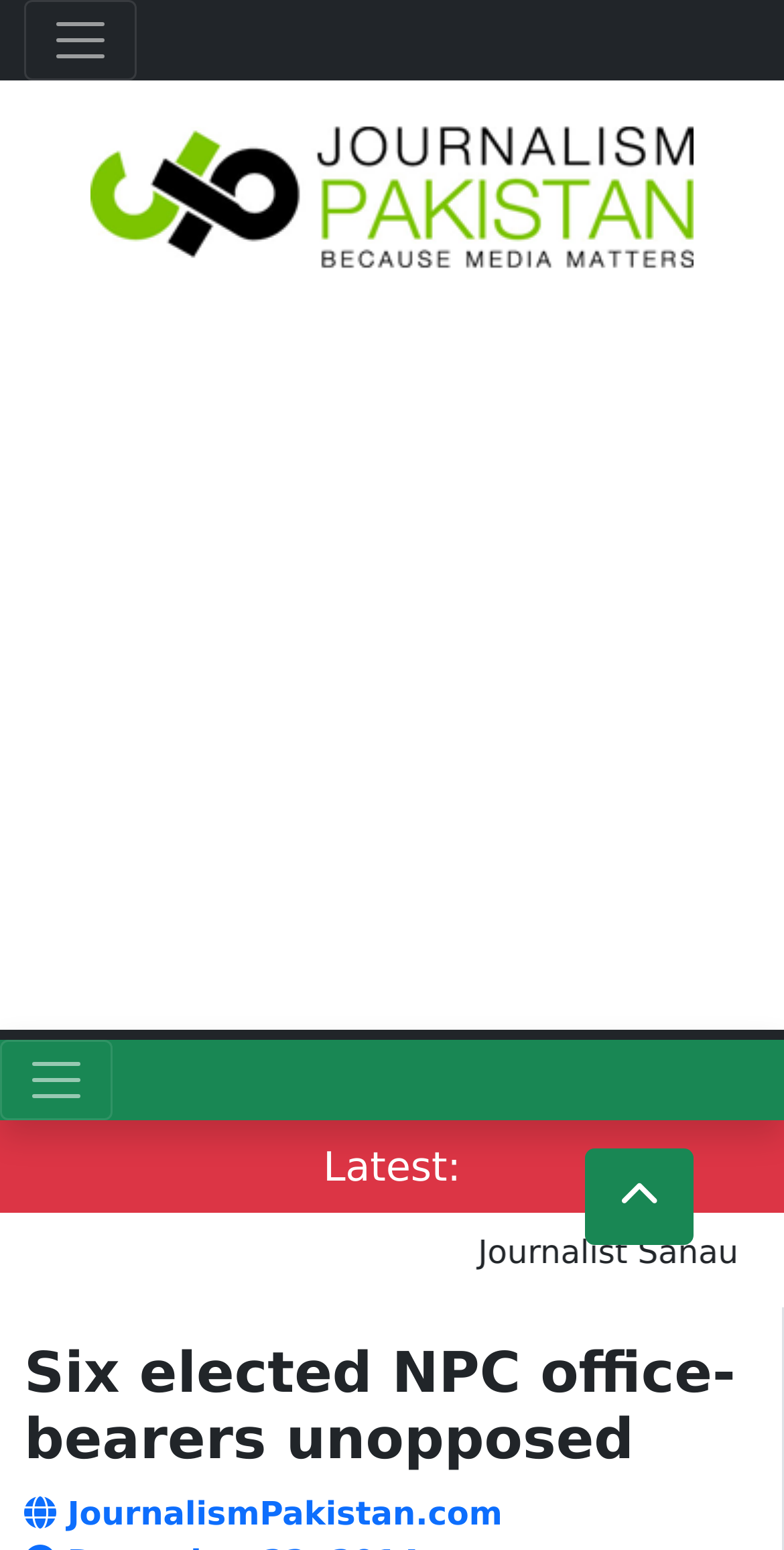What is the name of the website?
Please utilize the information in the image to give a detailed response to the question.

I inferred this answer by looking at the link element with the text 'Journalism Pakistan' and an image with the same text, which suggests that it is the name of the website.